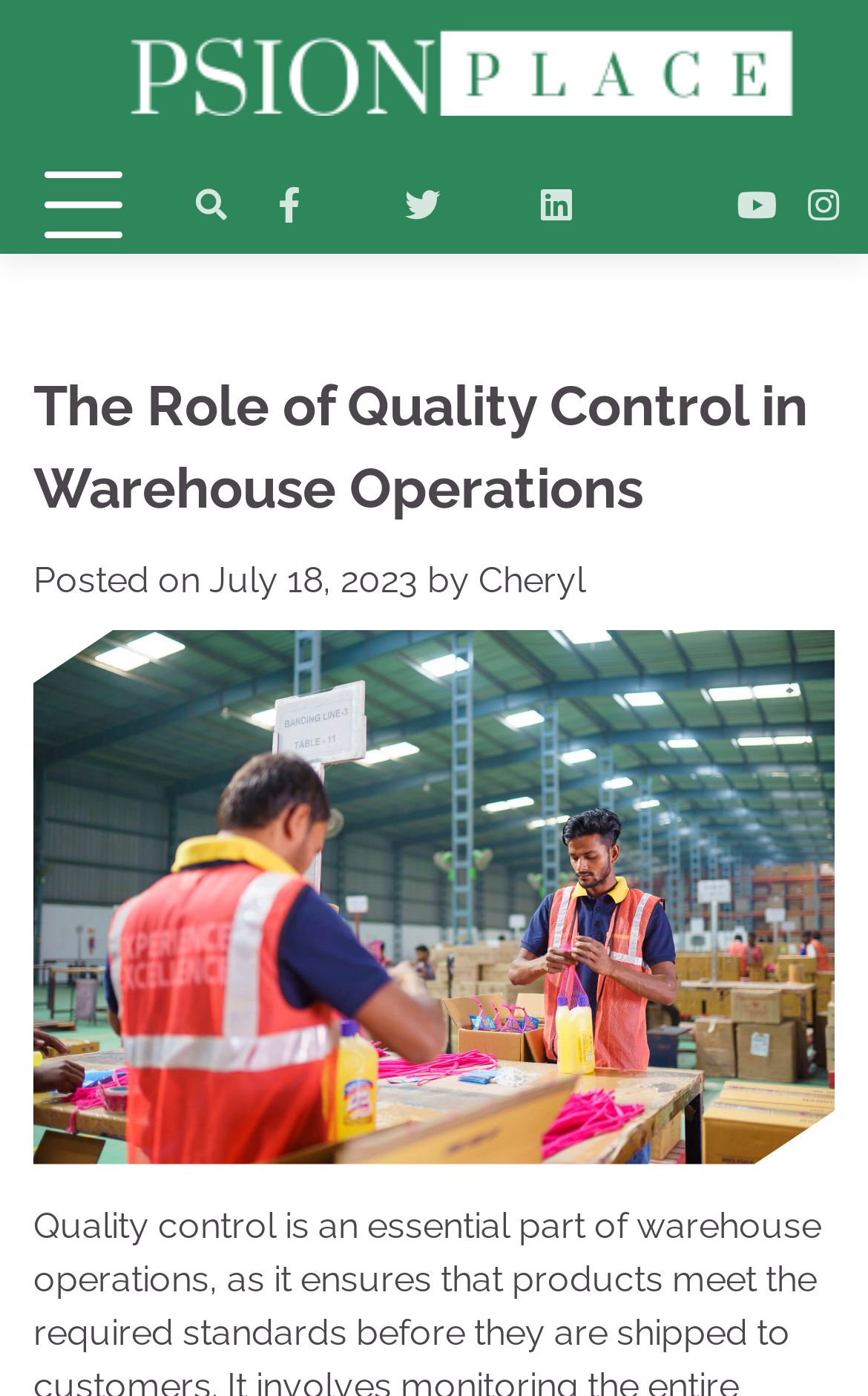Determine the bounding box coordinates for the area that needs to be clicked to fulfill this task: "Click the July 18, 2023 link". The coordinates must be given as four float numbers between 0 and 1, i.e., [left, top, right, bottom].

[0.241, 0.4, 0.482, 0.43]